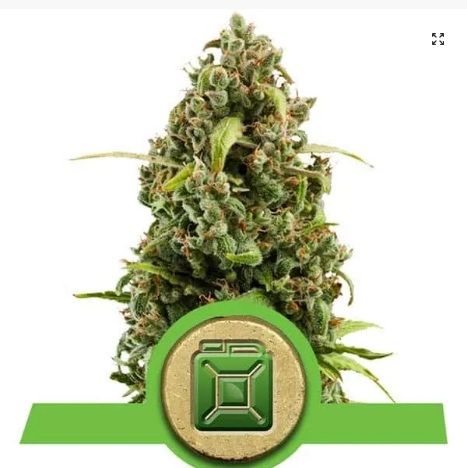Describe the image with as much detail as possible.

This image showcases a vibrant and bushy cannabis plant, specifically the Diesel Automatic strain. The plant is highlighted prominently, featuring dense clusters of green leaves and buds, indicative of its healthy growth. At the base of the plant is a distinctive symbol with a circular, gold background and a green emblem, likely representing the brand or seed lineage.

The Diesel Automatic strain is noted for its fast flowering time and ease of cultivation, making it a popular choice among both novice and experienced growers. It is derived from the same genetic lineage as the New York City Diesel, renowned for its aromatic scent and flavor profile. This strain promises a satisfying yield while maintaining the cherished characteristics of its predecessor.